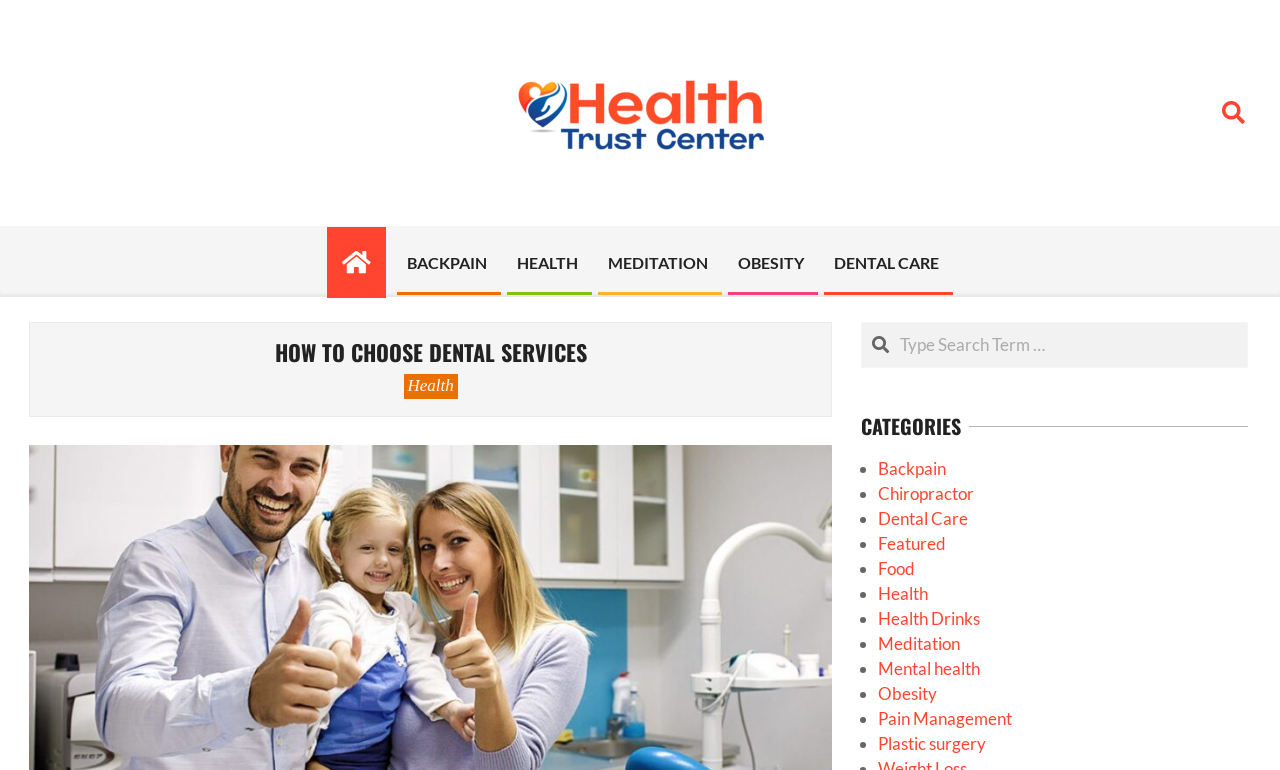What is the first link in the primary navigation menu?
Please provide an in-depth and detailed response to the question.

The primary navigation menu is located below the top banner, and it contains several links. The first link in this menu is 'BACKPAIN', which is a clickable text element.